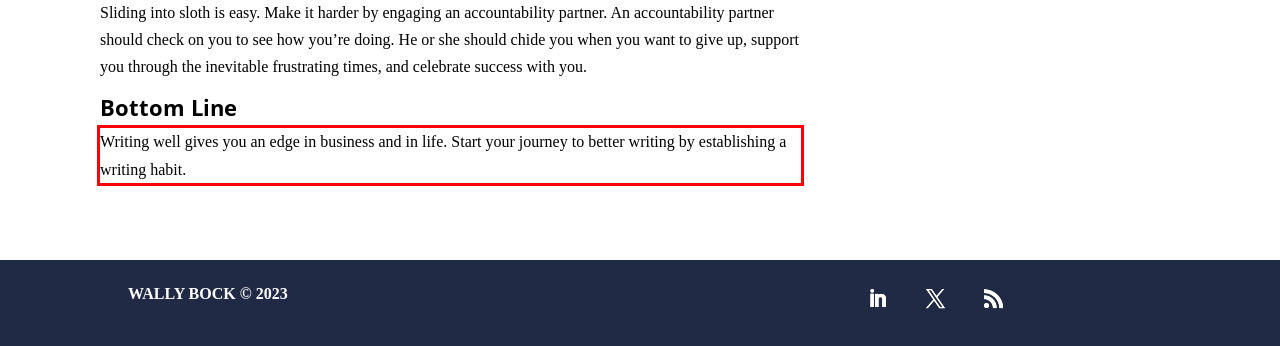Look at the screenshot of the webpage, locate the red rectangle bounding box, and generate the text content that it contains.

Writing well gives you an edge in business and in life. Start your journey to better writing by establishing a writing habit.